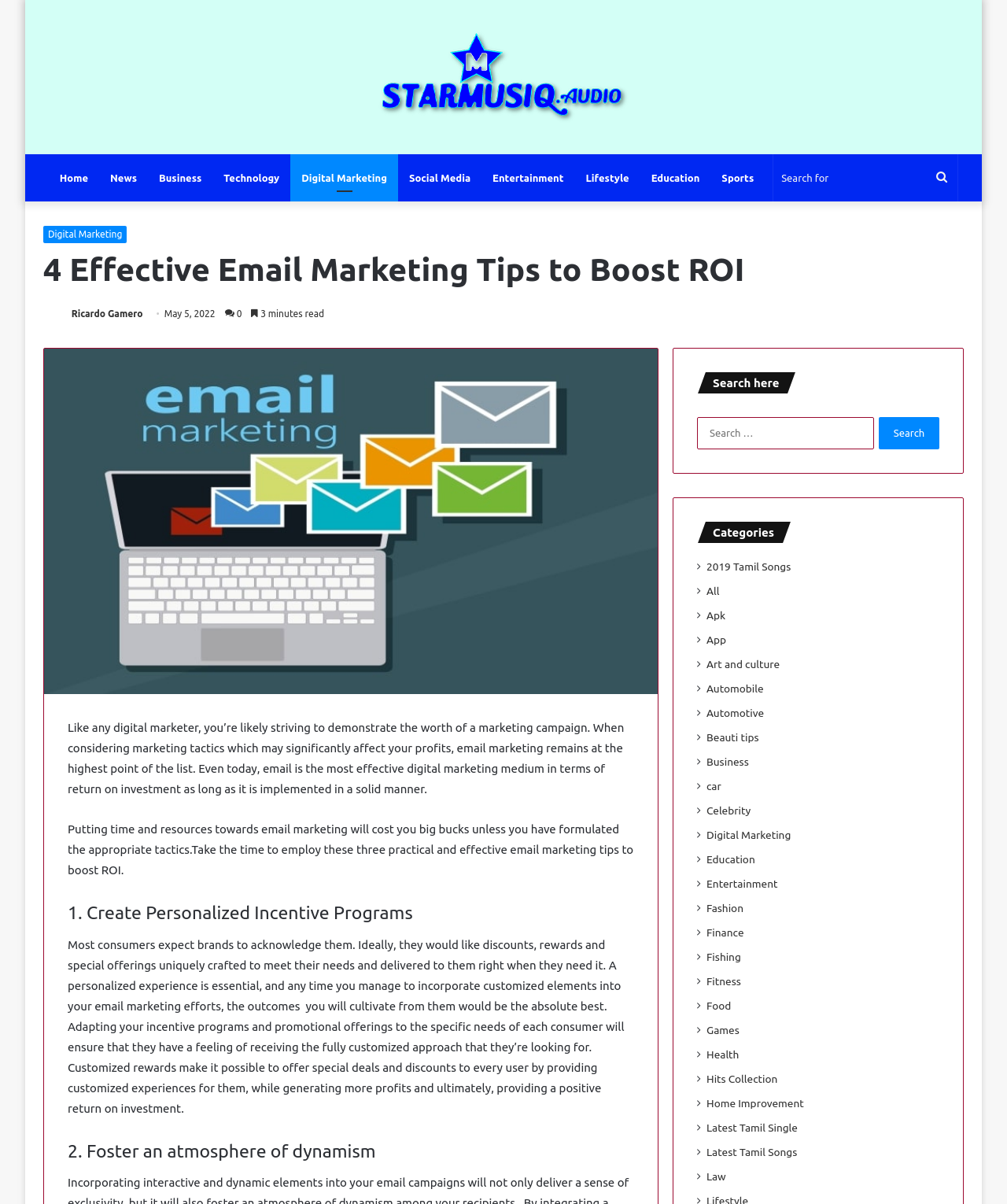Illustrate the webpage with a detailed description.

This webpage is about digital marketing, specifically focusing on email marketing tips to boost ROI. At the top, there is a navigation bar with links to various categories such as Home, News, Business, Technology, and more. Below the navigation bar, there is a search bar with a textbox and a search button.

The main content of the webpage is an article titled "4 Effective Email Marketing Tips to Boost ROI" written by Ricardo Gamero. The article is divided into sections, each with a heading and a brief description. The first section discusses the importance of creating personalized incentive programs, followed by a section on fostering an atmosphere of dynamism.

On the right side of the webpage, there is a list of categories with links to various topics such as 2019 Tamil Songs, All, Apk, App, Art and culture, and more. There is also a search box with a label "Search here" and a button to search.

At the top-left corner of the webpage, there is a link to Starmusiq, accompanied by an image. Below the navigation bar, there is a link to Digital Marketing, which is likely a category or a tag related to the article.